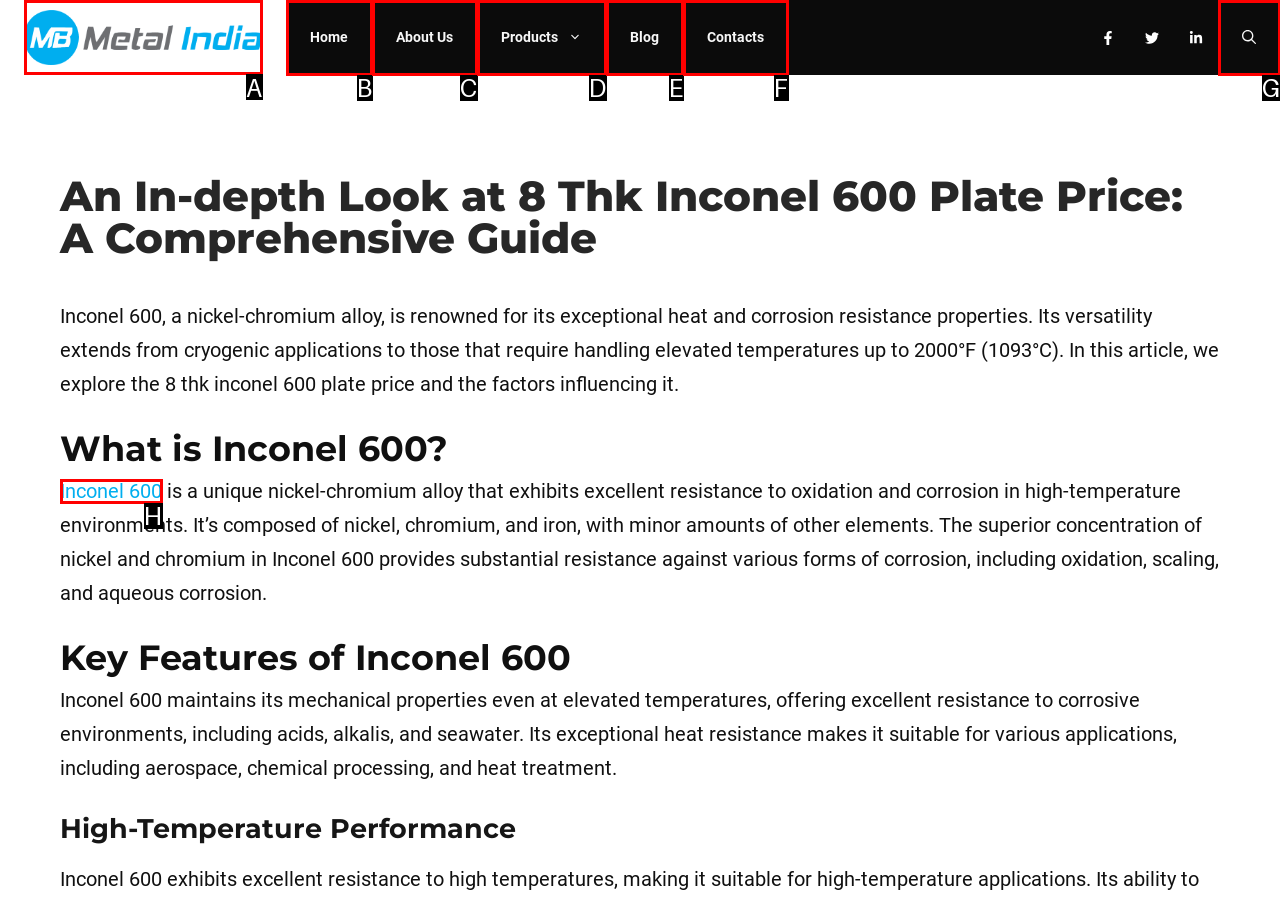Which lettered option should be clicked to perform the following task: Click on Inconel link
Respond with the letter of the appropriate option.

A